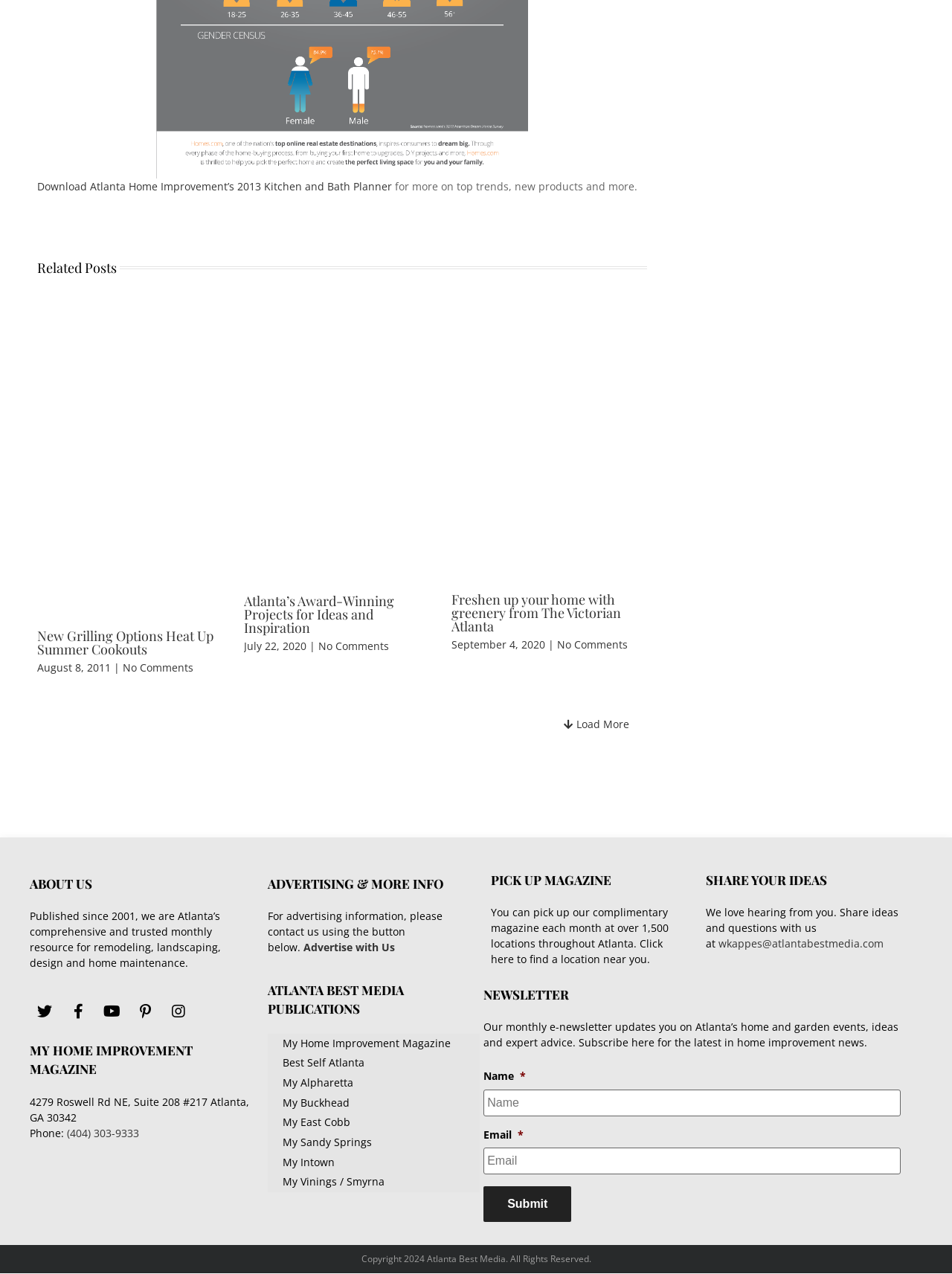What is the name of the magazine that can be picked up at over 1,500 locations?
Look at the image and respond with a one-word or short-phrase answer.

My Home Improvement Magazine